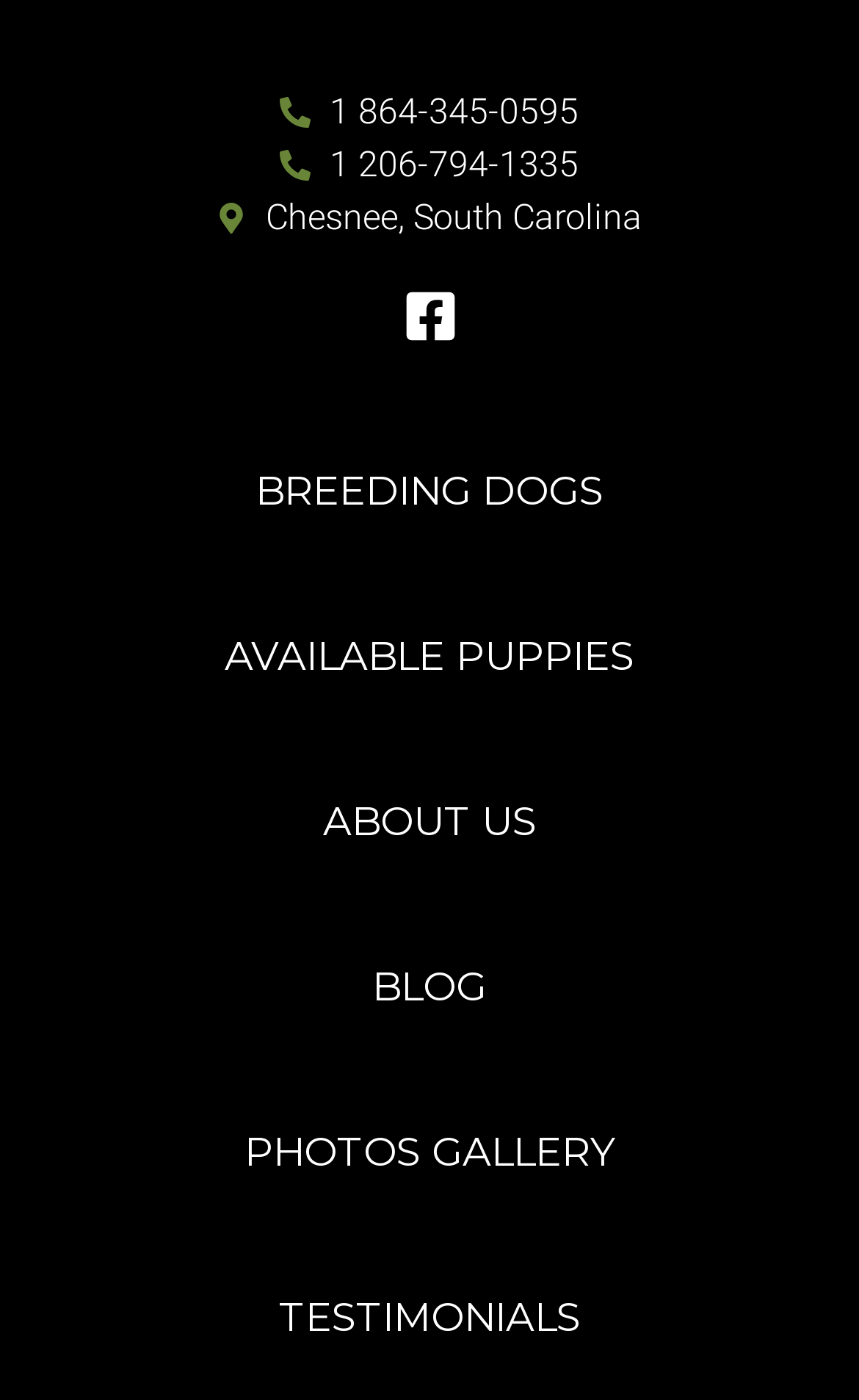Find the bounding box coordinates for the area that must be clicked to perform this action: "call 1 864-345-0595".

[0.051, 0.061, 0.949, 0.098]